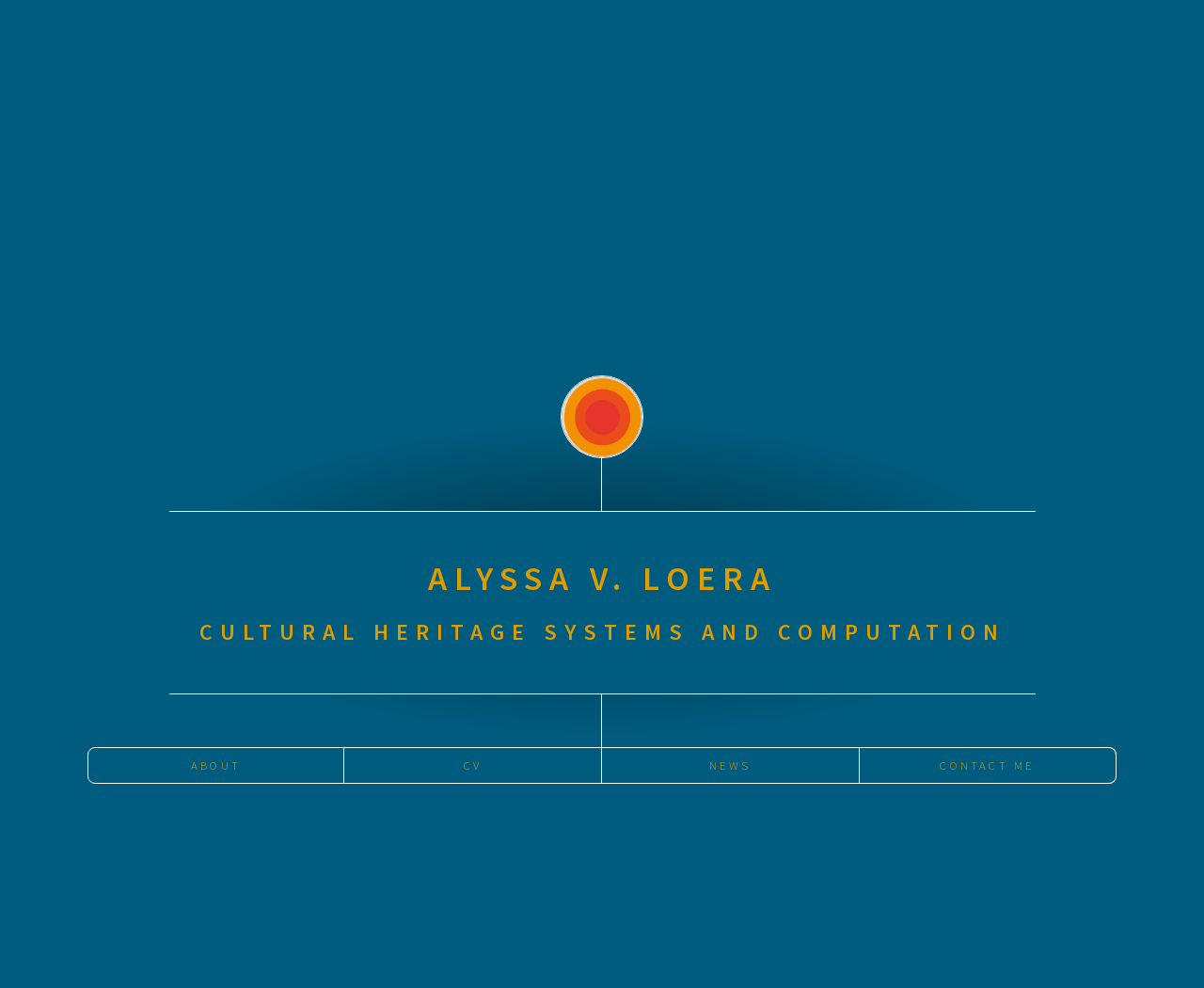Predict the bounding box coordinates of the UI element that matches this description: "Contact Me". The coordinates should be in the format [left, top, right, bottom] with each value between 0 and 1.

[0.714, 0.757, 0.927, 0.792]